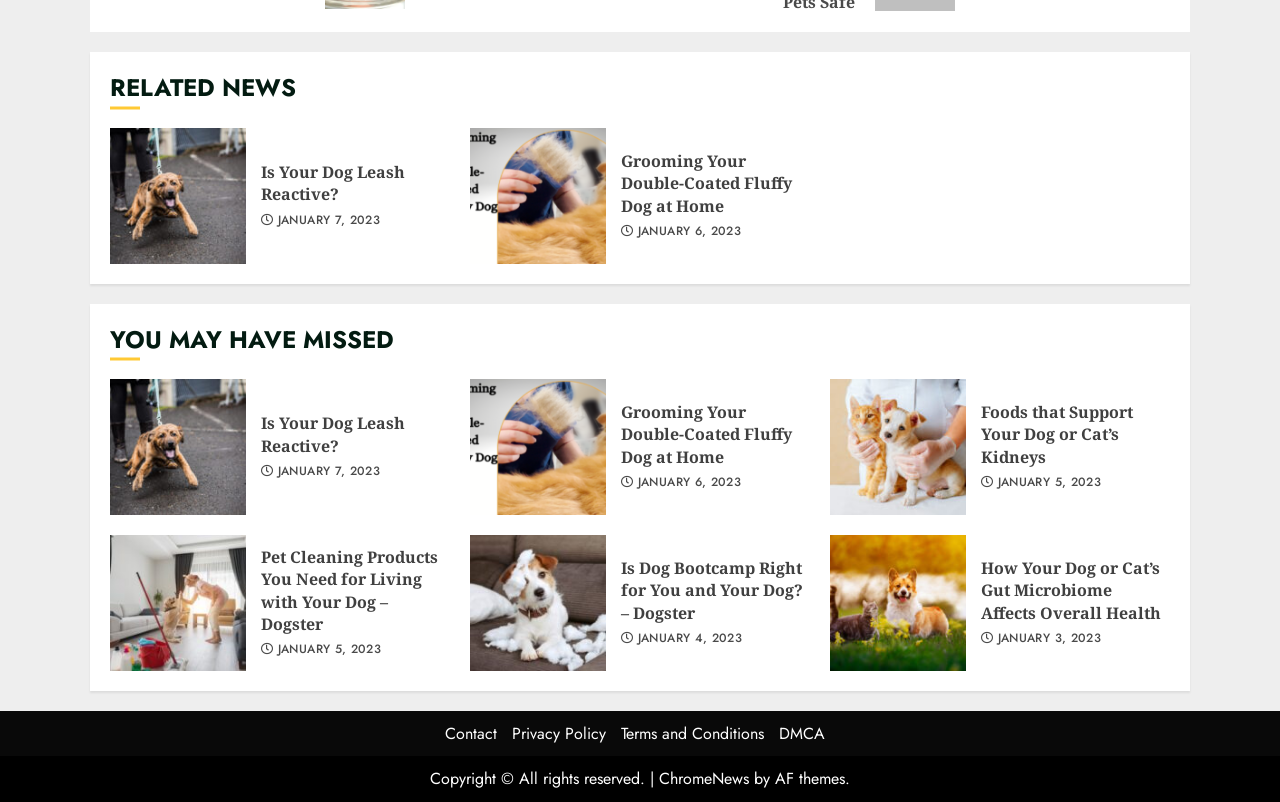Identify the bounding box coordinates for the element you need to click to achieve the following task: "Read about leash reactive dogs". The coordinates must be four float values ranging from 0 to 1, formatted as [left, top, right, bottom].

[0.204, 0.201, 0.352, 0.257]